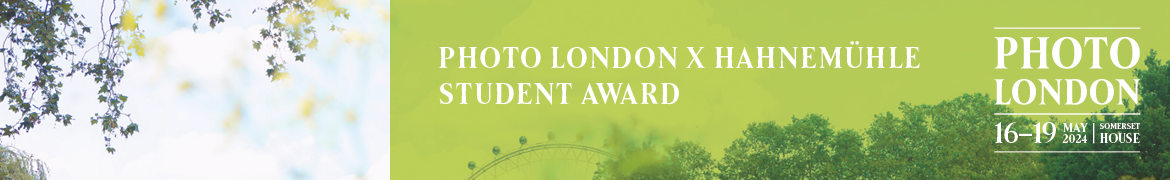Generate an elaborate caption that covers all aspects of the image.

The image displays a vibrant banner for the "Photo London x Hahnemühle Student Award," promoting the event scheduled from May 16 to May 19, 2024, at Somerset House. The banner features a serene background of soft greens and blues, evoking a sense of nature and creativity. The name of the award is prominently displayed in bold, white lettering against a vibrant green section, enhancing visibility. Artistic elements, including a delicate silhouette of trees and the iconic London Eye in the background, add a dynamic yet tranquil touch to the design, reflecting the creative inspiration central to the photographic arts. This event aims to celebrate and encourage emerging talents in photography, providing them with a prestigious platform to showcase their work.